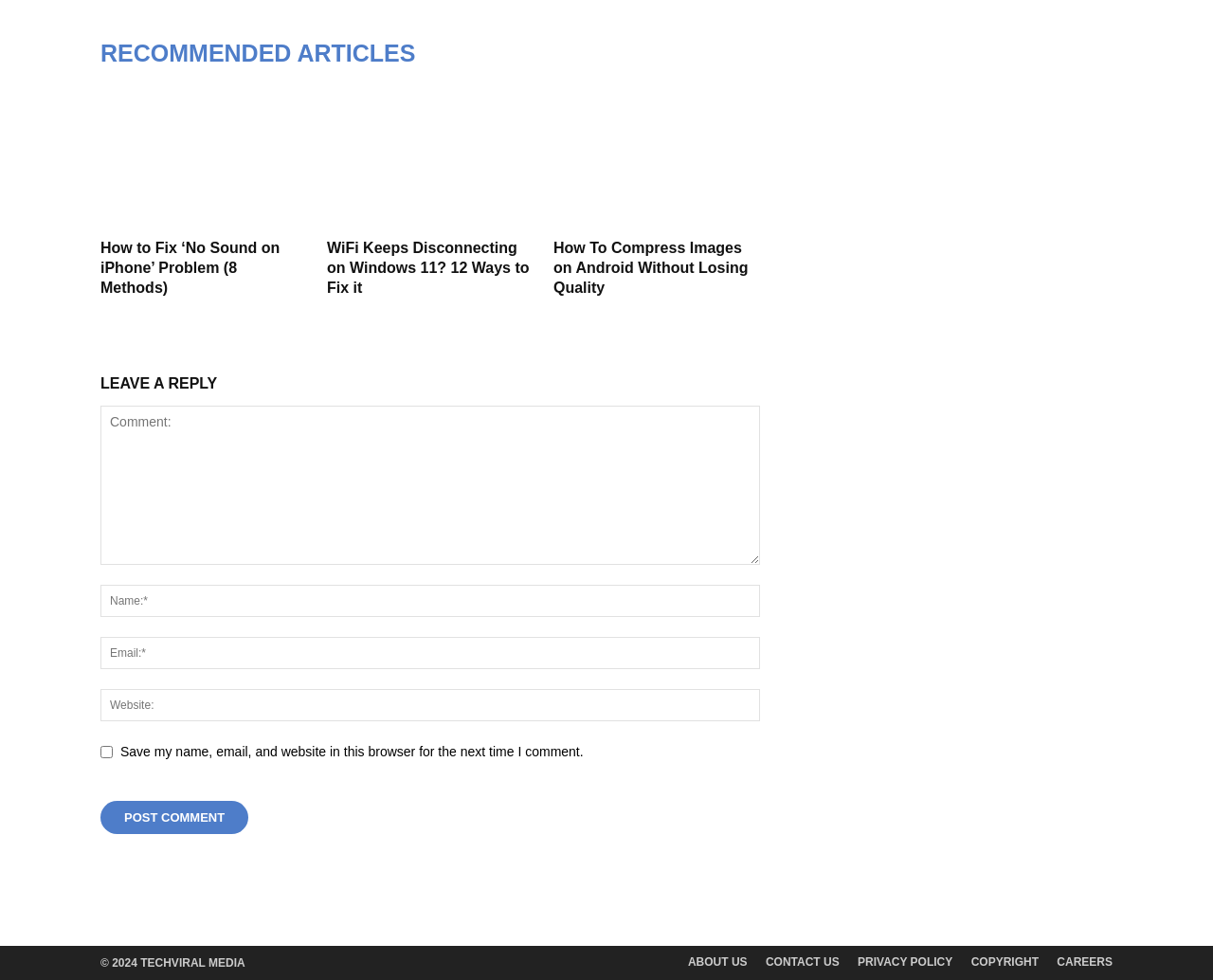Identify the bounding box coordinates for the UI element described as: "RECOMMENDED ARTICLES".

[0.083, 0.034, 0.358, 0.074]